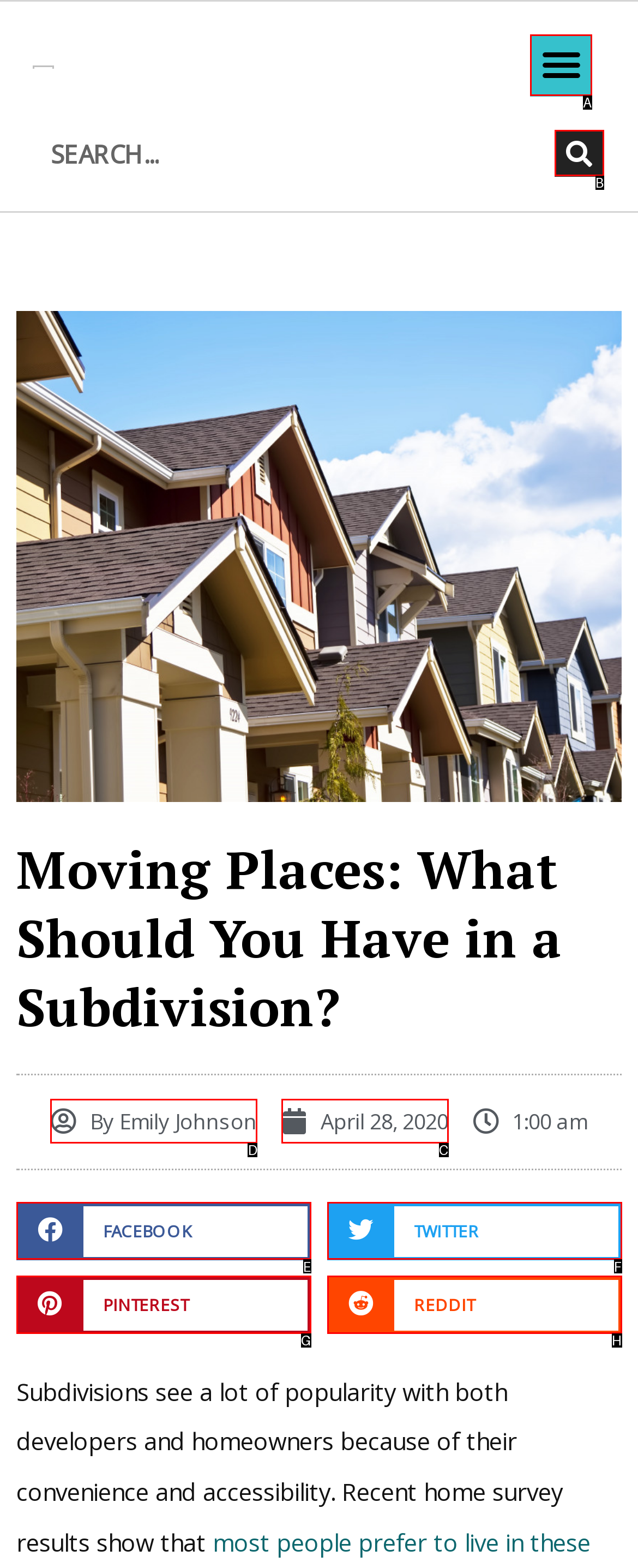Select the correct UI element to click for this task: Read the article by Emily Johnson.
Answer using the letter from the provided options.

D